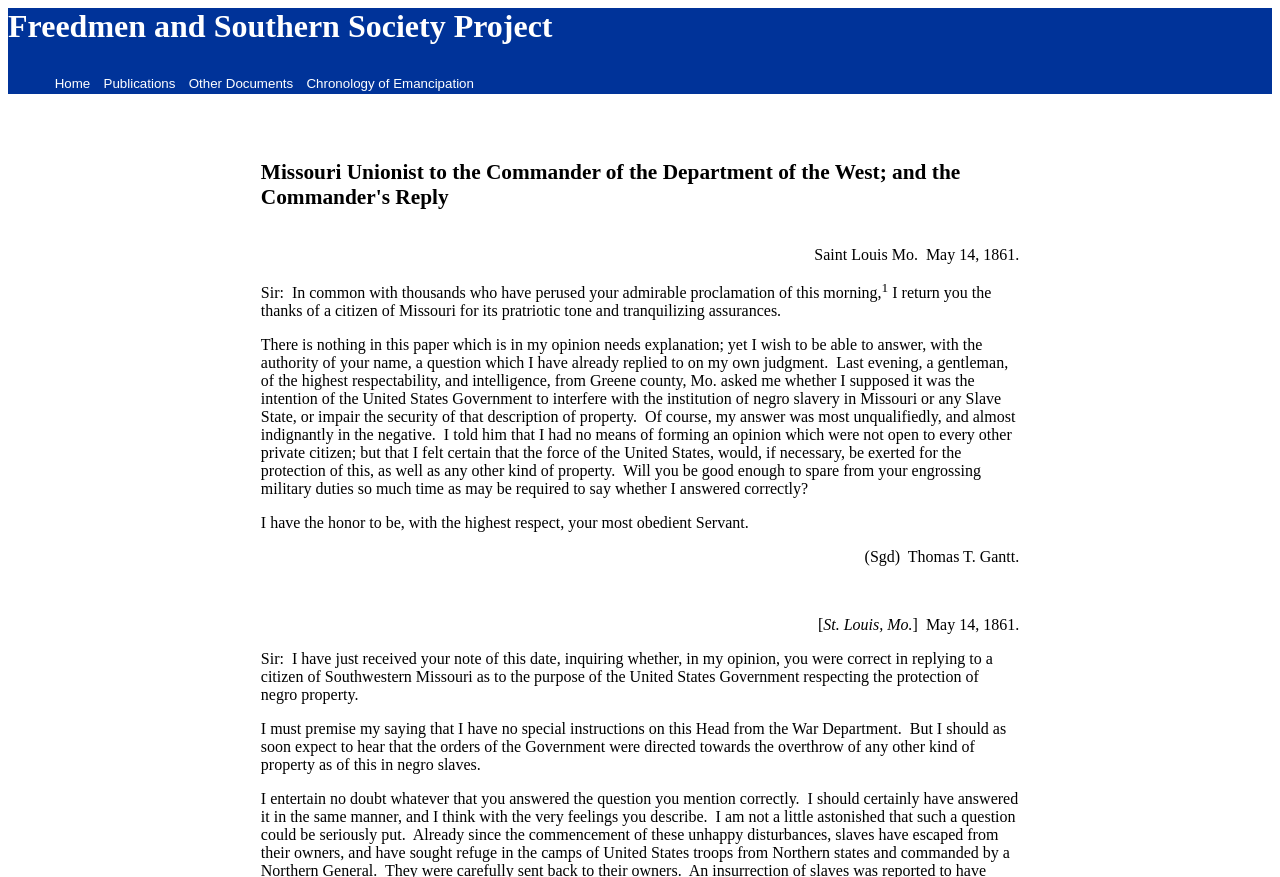How many links are there in the top navigation bar?
Using the information presented in the image, please offer a detailed response to the question.

I counted the number of link elements in the top navigation bar and found that there are four links: 'Home', 'Publications', 'Other Documents', and 'Chronology of Emancipation'.